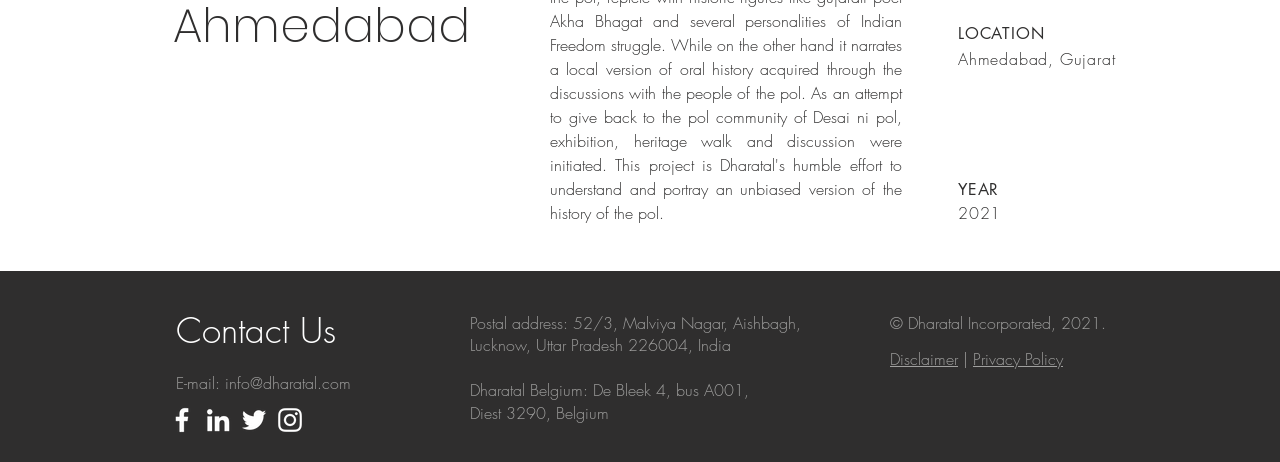What is the postal address of Dharatal in India?
Provide a detailed and well-explained answer to the question.

The postal address is mentioned in the static text element with the text '52/3, Malviya Nagar, Aishbagh, Lucknow, Uttar Pradesh 226004, India' which is located in the contact information section of the webpage.